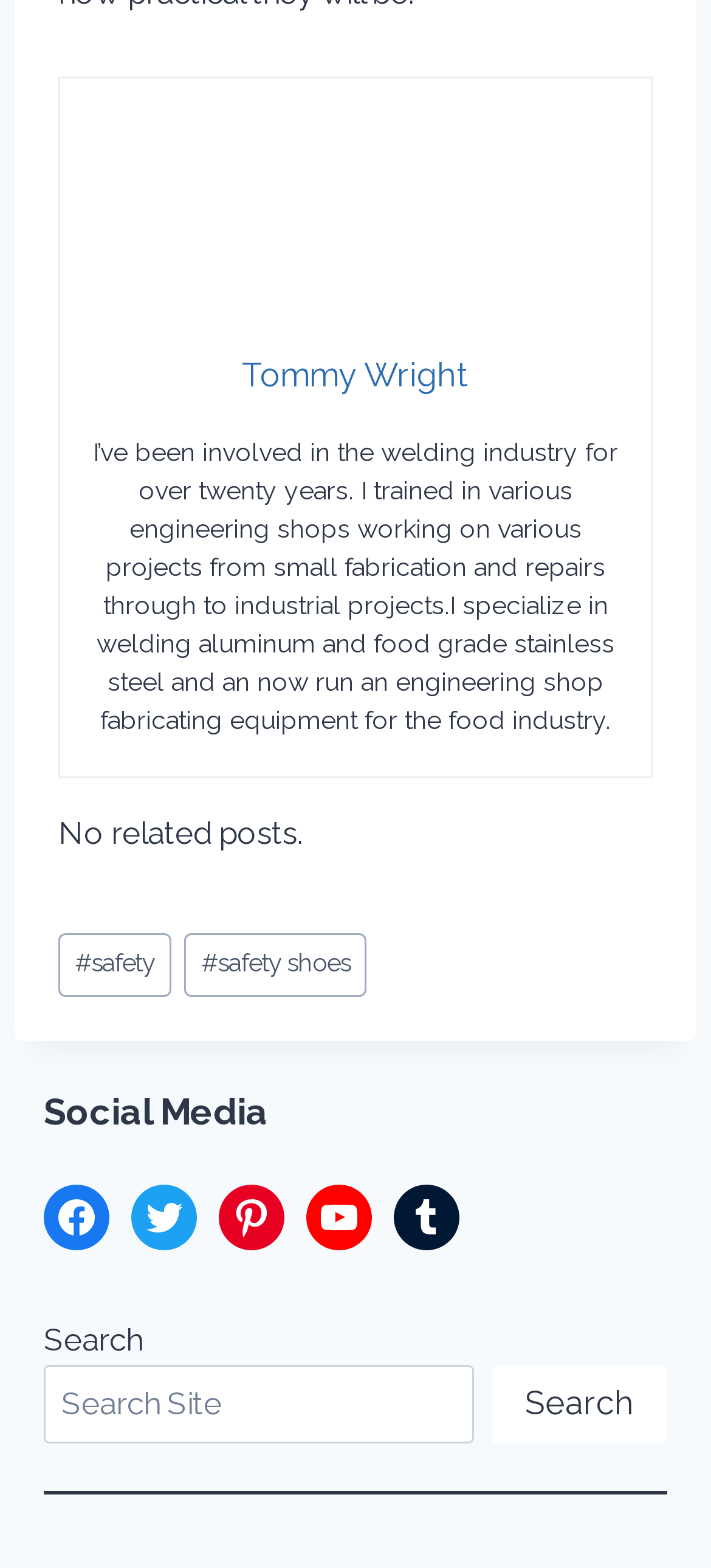Identify the bounding box coordinates of the section that should be clicked to achieve the task described: "click on Tommy Wright's profile".

[0.34, 0.227, 0.66, 0.251]